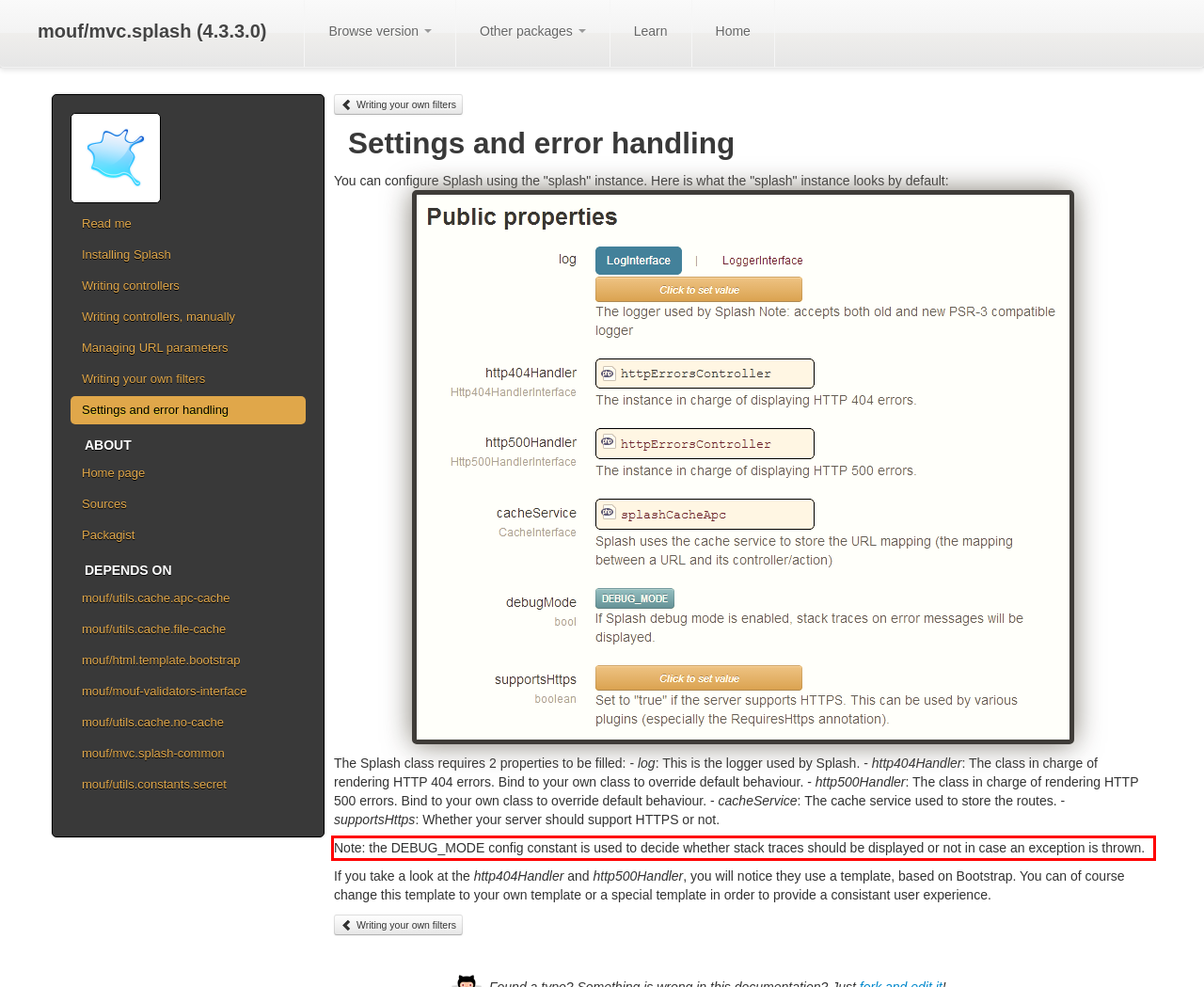Observe the screenshot of the webpage, locate the red bounding box, and extract the text content within it.

Note: the DEBUG_MODE config constant is used to decide whether stack traces should be displayed or not in case an exception is thrown.